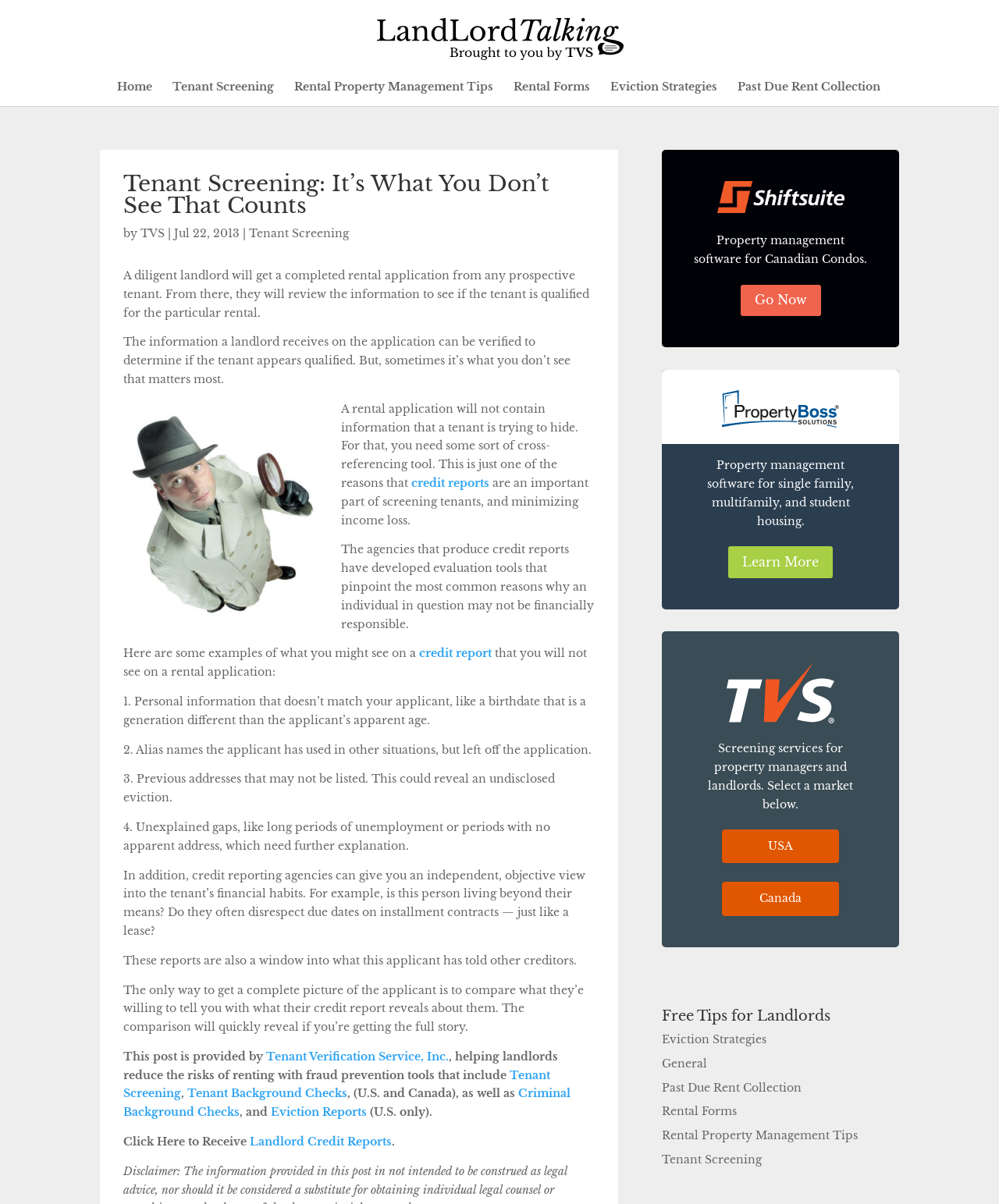Provide a comprehensive description of the webpage.

This webpage is about tenant screening and its importance for landlords. At the top, there is a header section with a logo and a navigation menu consisting of five links: "Home", "Tenant Screening", "Rental Property Management Tips", "Rental Forms", and "Eviction Strategies". Below the header, there is a main heading "Tenant Screening: It's What You Don't See That Counts" followed by a subheading and a date "Jul 22, 2013". 

The main content of the webpage is divided into several sections. The first section explains the importance of tenant screening, stating that a diligent landlord should review the rental application to determine if the tenant is qualified. There is an image related to tenant screening on the left side of this section. 

The next section discusses the limitations of a rental application and the need for cross-referencing tools, such as credit reports, to get a complete picture of the applicant. There are four points listed, highlighting the types of information that may not be disclosed on a rental application, including personal information, alias names, previous addresses, and unexplained gaps in employment or address history.

The following section explains the benefits of credit reports in tenant screening, including the ability to identify financially irresponsible behavior and detect potential fraud. There is a link to "credit reports" in this section.

The webpage also features several promotional sections, including a section about Tenant Verification Service, Inc., which provides fraud prevention tools, and sections promoting property management software for Canadian Condos and single-family, multifamily, and student housing. There are also links to "Landlord Credit Reports" and "Screening services for property managers and landlords".

At the bottom of the webpage, there is a section titled "Free Tips for Landlords" with links to various topics, including "Eviction Strategies", "General", "Past Due Rent Collection", "Rental Forms", "Rental Property Management Tips", and "Tenant Screening".